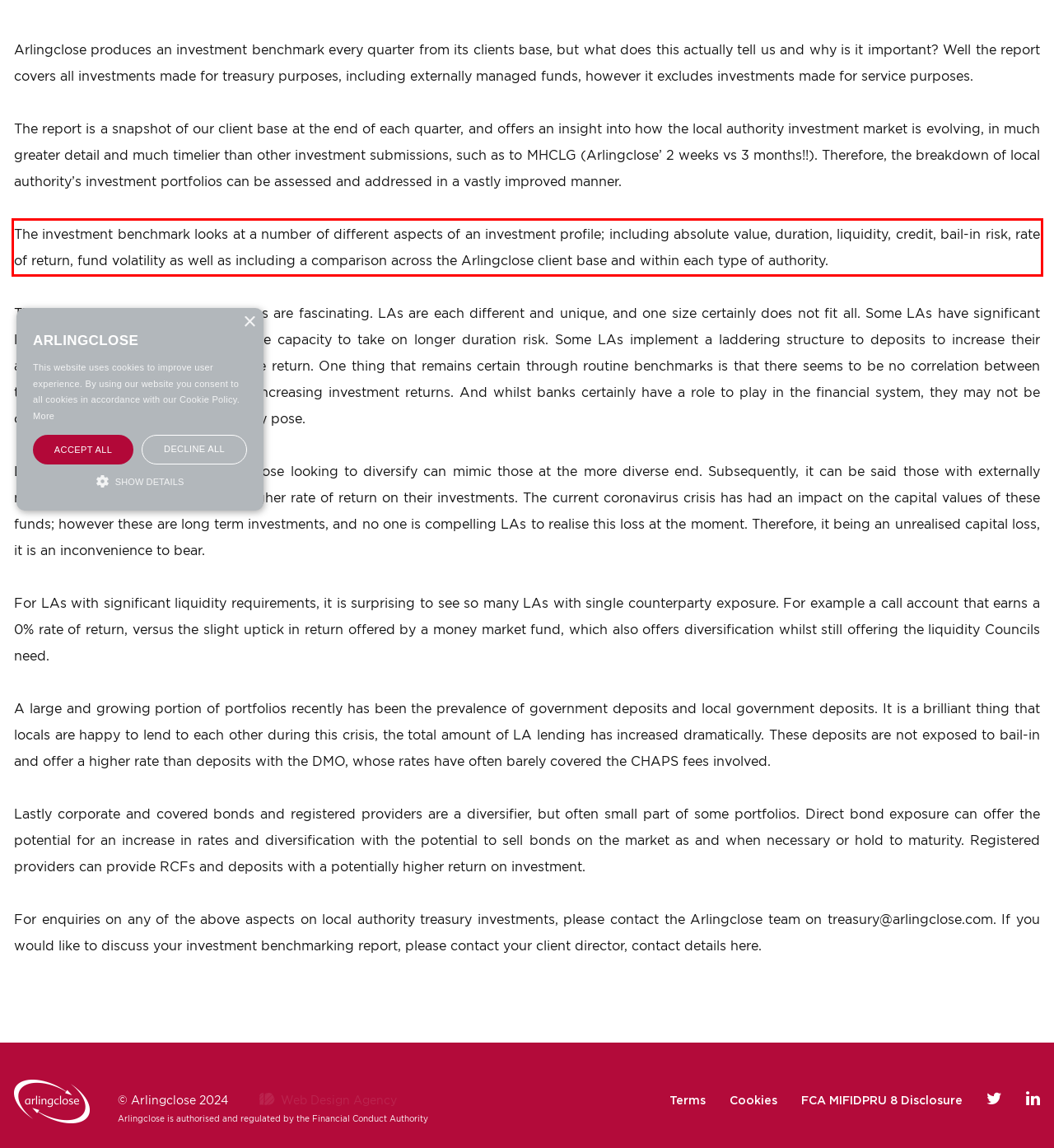Within the screenshot of a webpage, identify the red bounding box and perform OCR to capture the text content it contains.

The investment benchmark looks at a number of different aspects of an investment profile; including absolute value, duration, liquidity, credit, bail-in risk, rate of return, fund volatility as well as including a comparison across the Arlingclose client base and within each type of authority.